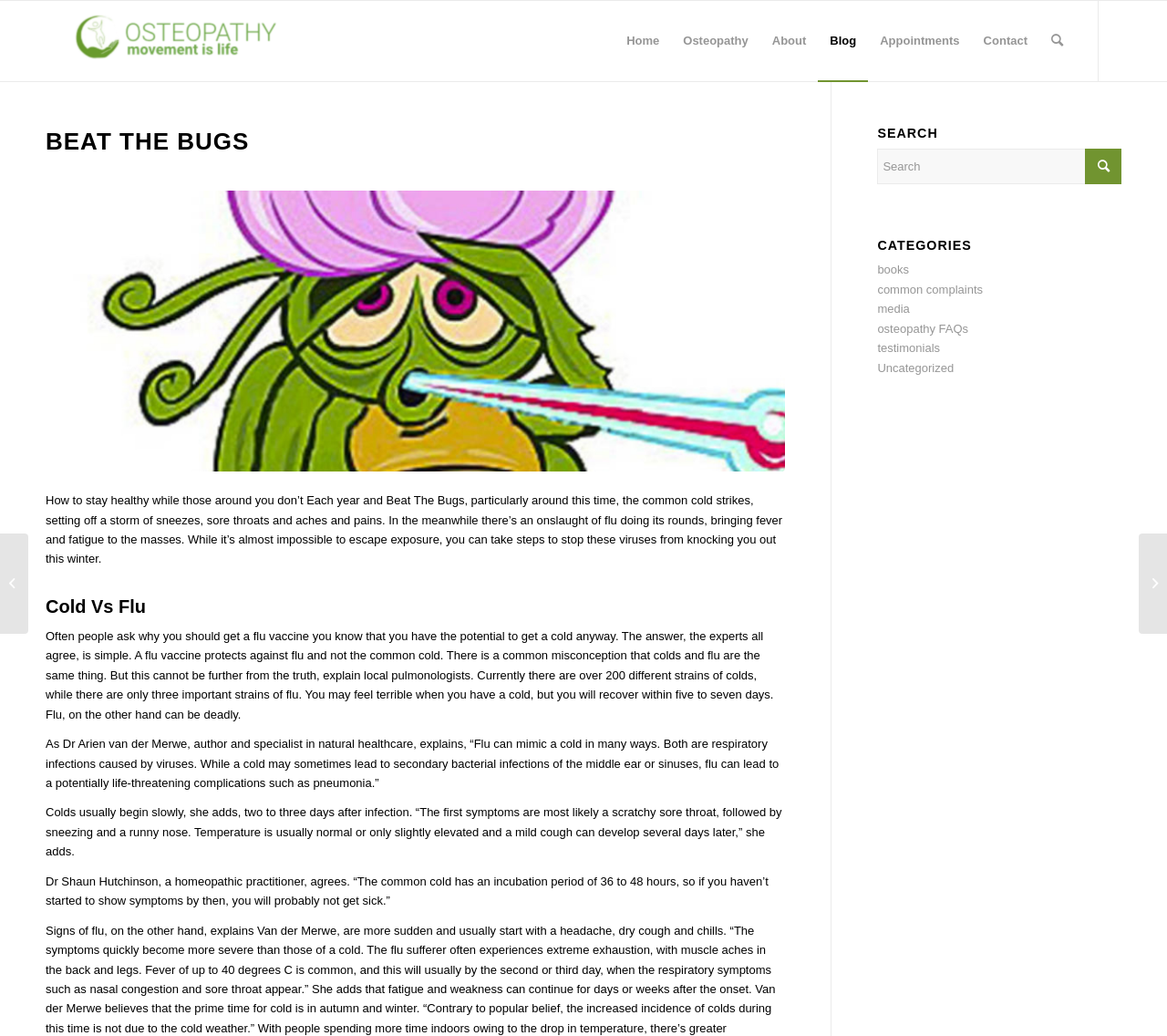Identify the bounding box coordinates of the part that should be clicked to carry out this instruction: "Search for something".

[0.752, 0.143, 0.961, 0.178]